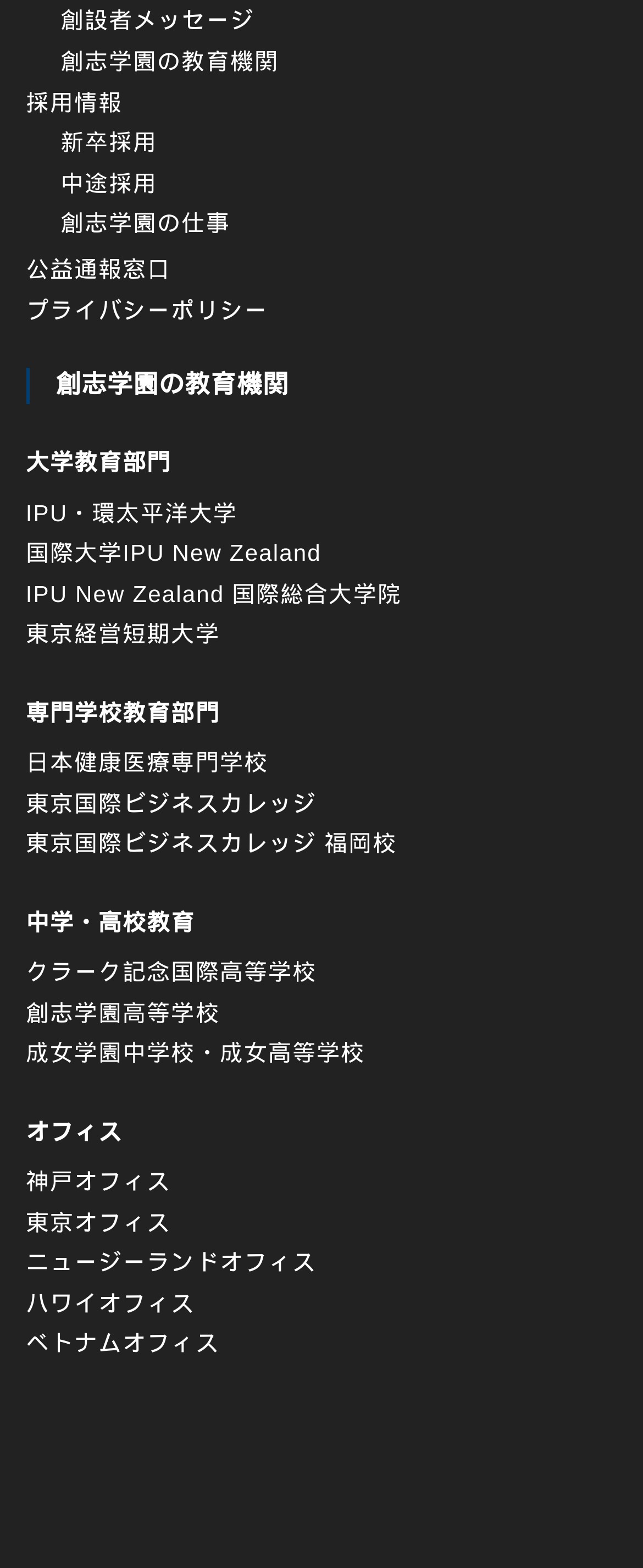Find the bounding box coordinates for the HTML element specified by: "IPU New Zealand 国際総合大学院".

[0.04, 0.37, 0.625, 0.387]